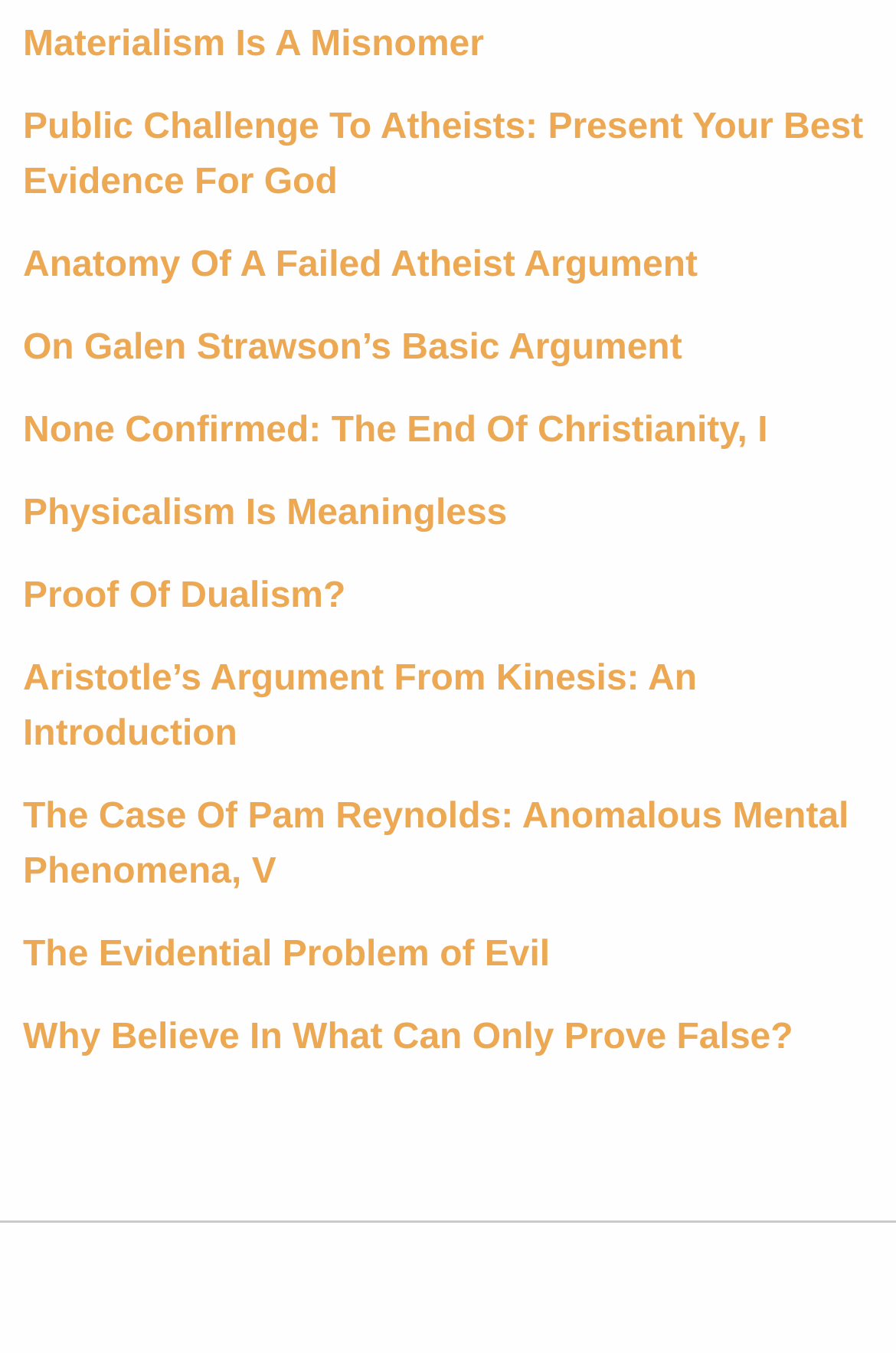Show the bounding box coordinates for the element that needs to be clicked to execute the following instruction: "Browse the link 'Why Believe In What Can Only Prove False?'". Provide the coordinates in the form of four float numbers between 0 and 1, i.e., [left, top, right, bottom].

[0.026, 0.753, 0.885, 0.782]